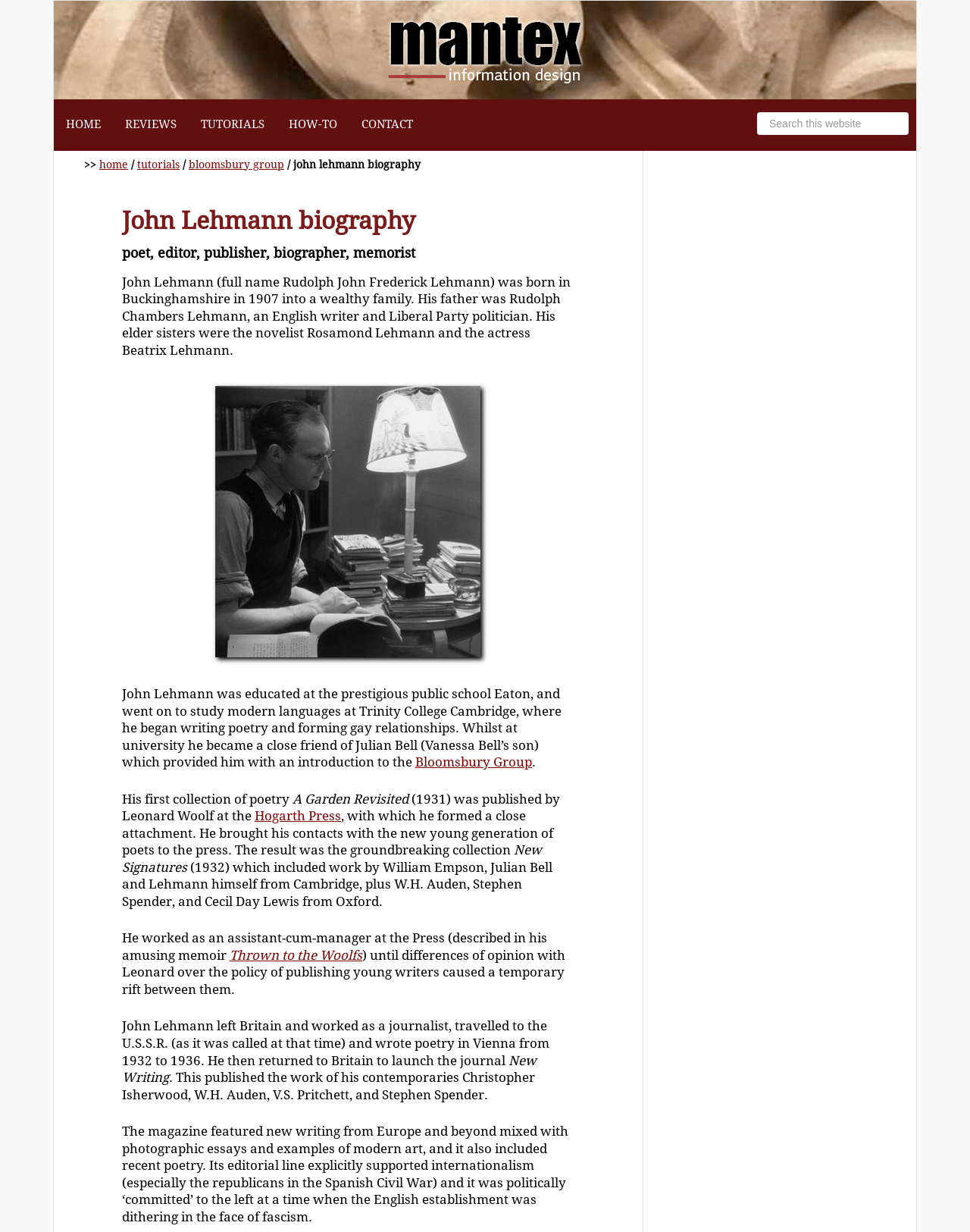Determine the primary headline of the webpage.

John Lehmann biography